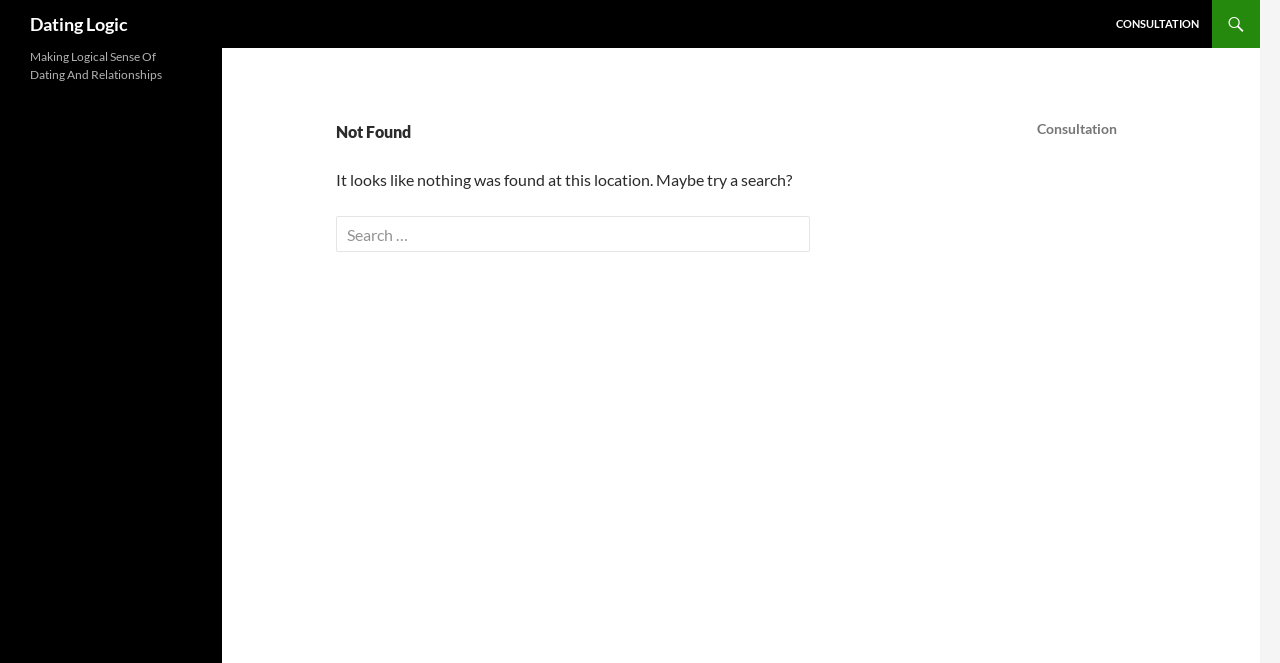Given the element description "JOIN TODAY", identify the bounding box of the corresponding UI element.

None